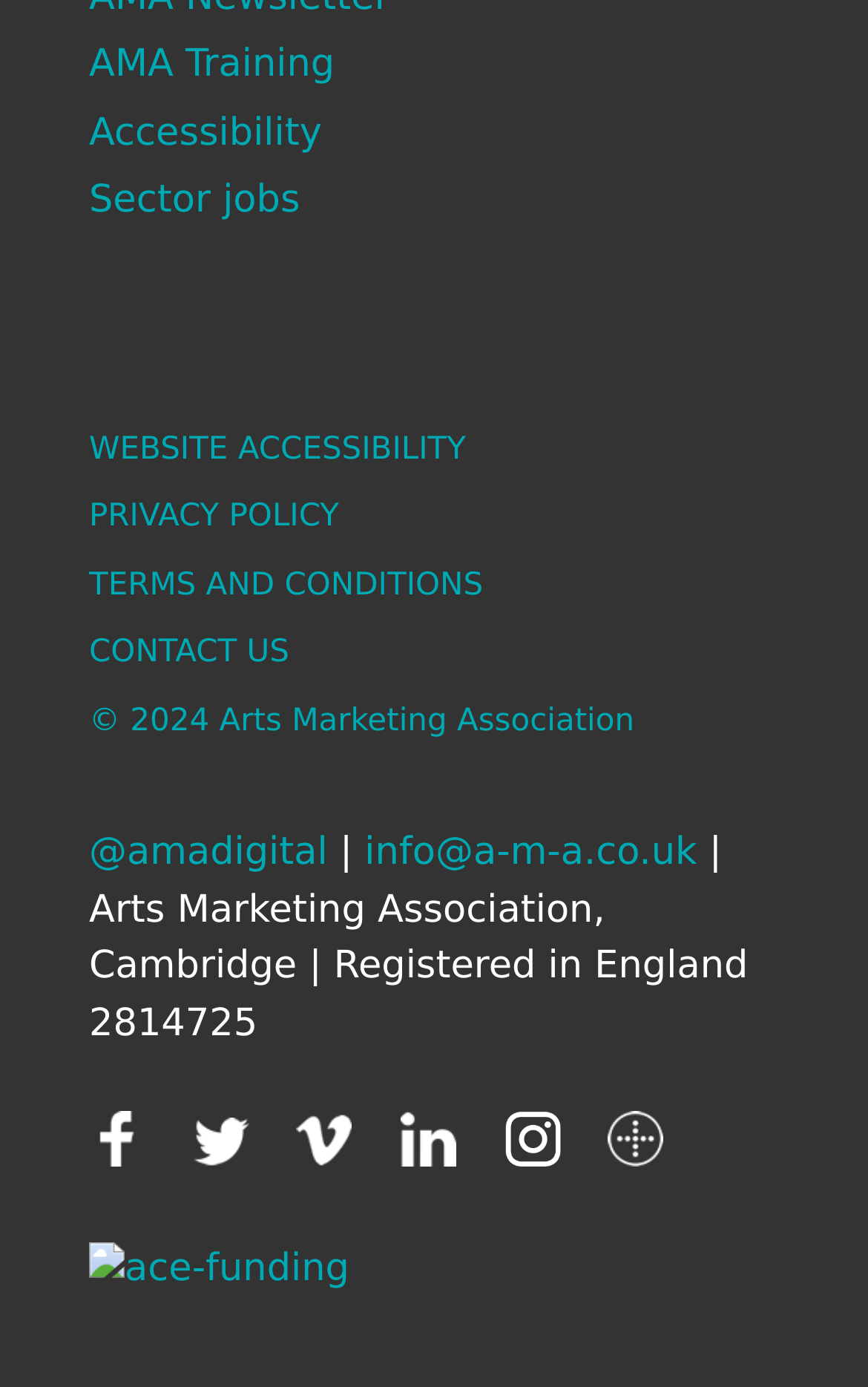Please locate the bounding box coordinates of the element's region that needs to be clicked to follow the instruction: "Contact Us". The bounding box coordinates should be provided as four float numbers between 0 and 1, i.e., [left, top, right, bottom].

[0.103, 0.458, 0.333, 0.483]